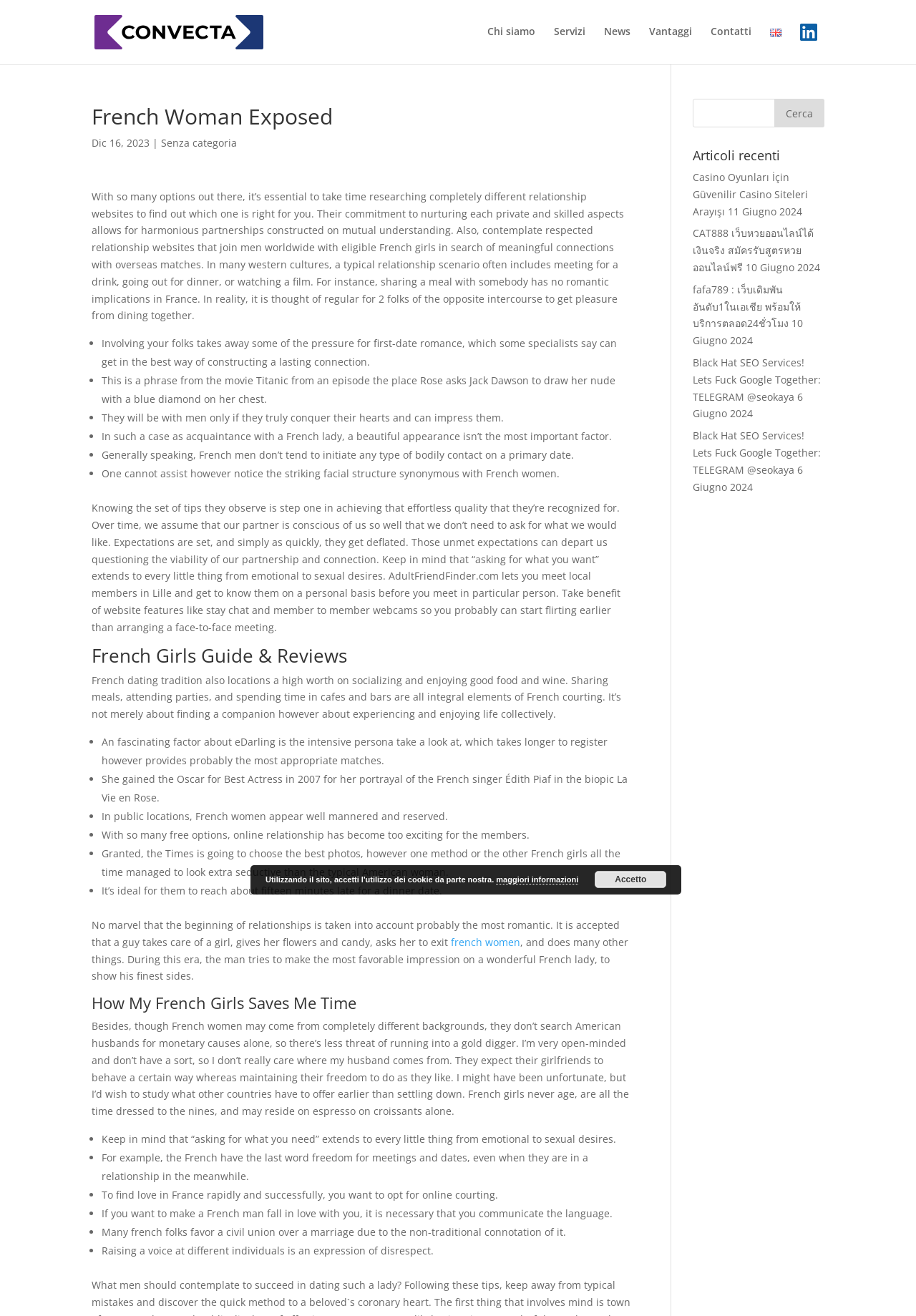What is the language of the webpage?
Can you offer a detailed and complete answer to this question?

Although the webpage is about French women, the language used on the webpage is Italian. This can be inferred from the navigation menu, headings, and content, which are all written in Italian.